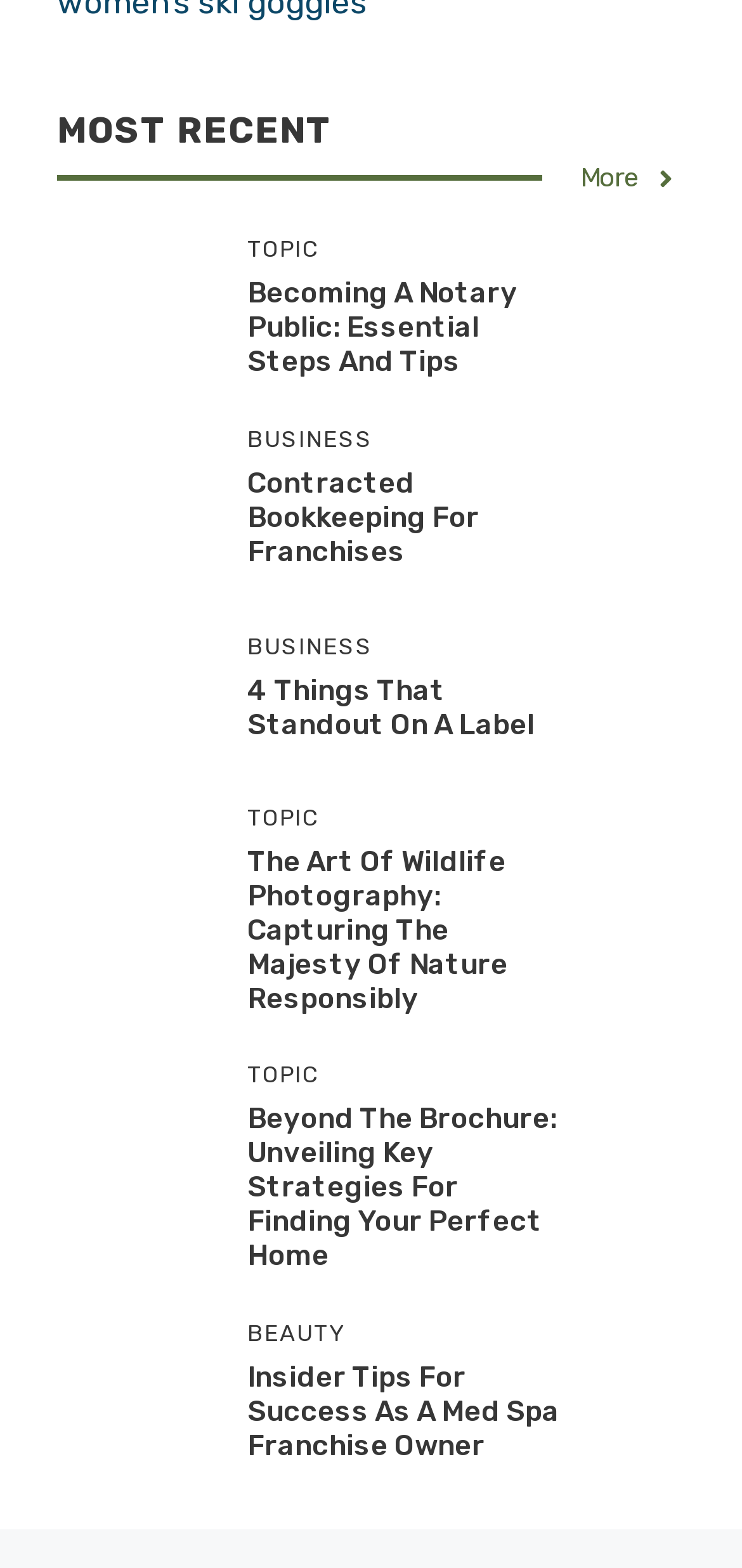Kindly determine the bounding box coordinates for the clickable area to achieve the given instruction: "Click on 'Notary Public'".

[0.077, 0.185, 0.282, 0.209]